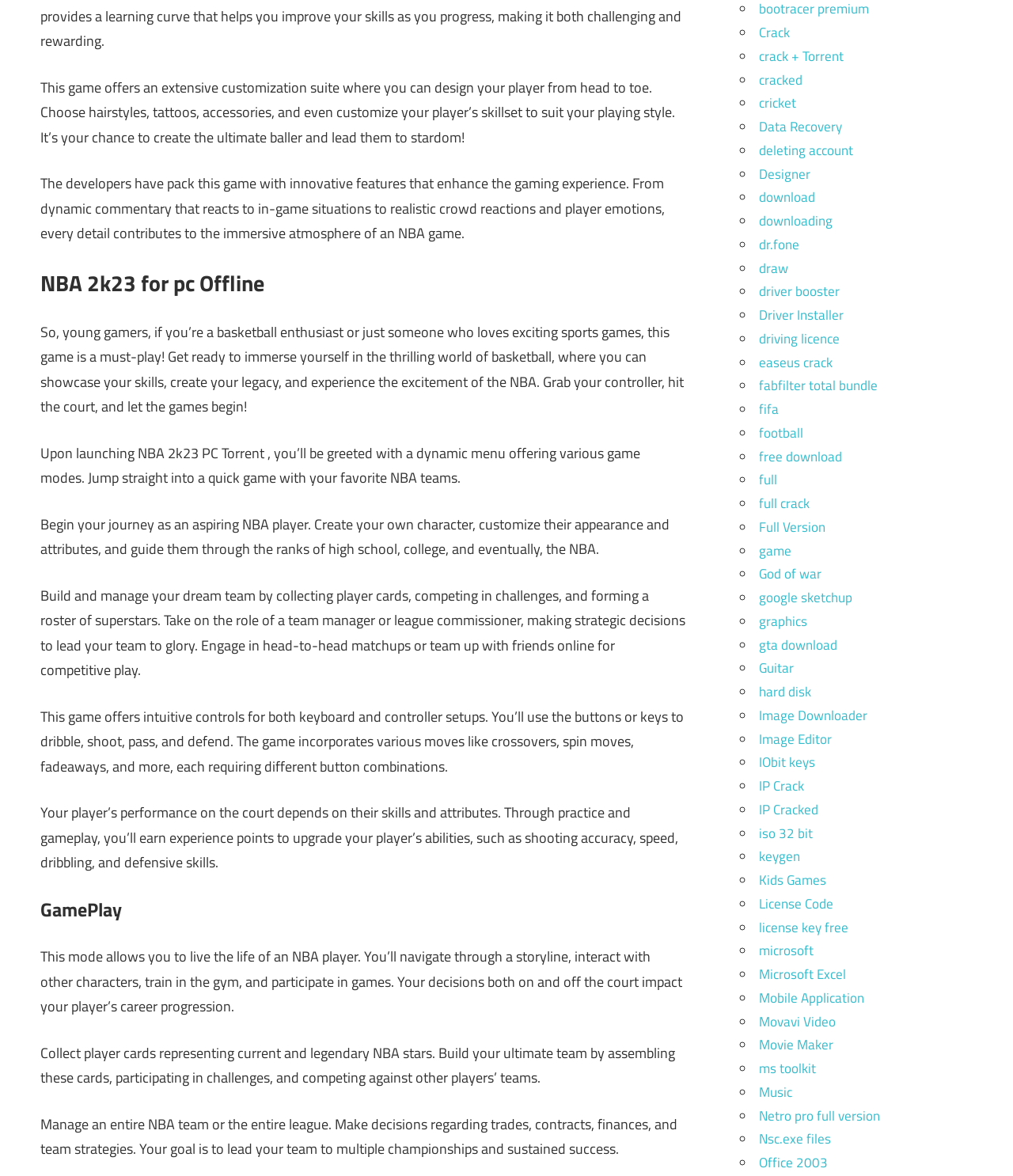Show me the bounding box coordinates of the clickable region to achieve the task as per the instruction: "Read about gameplay".

[0.04, 0.762, 0.677, 0.785]